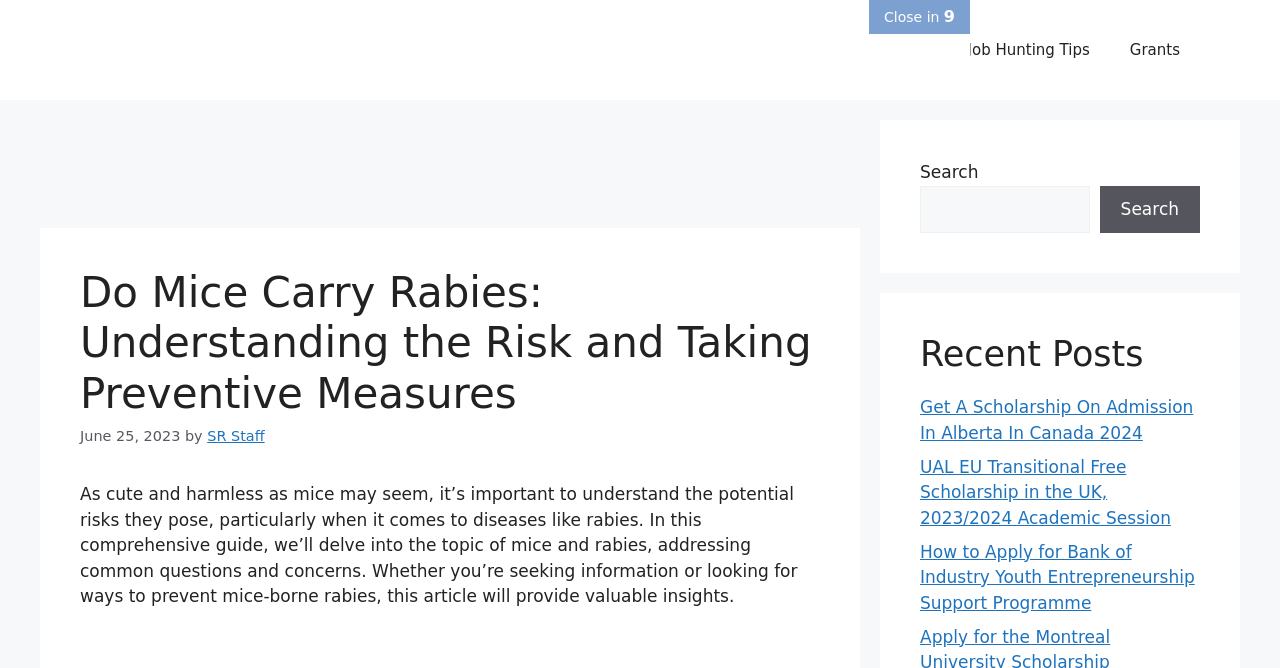Determine the bounding box for the described UI element: "Home".

[0.321, 0.03, 0.387, 0.12]